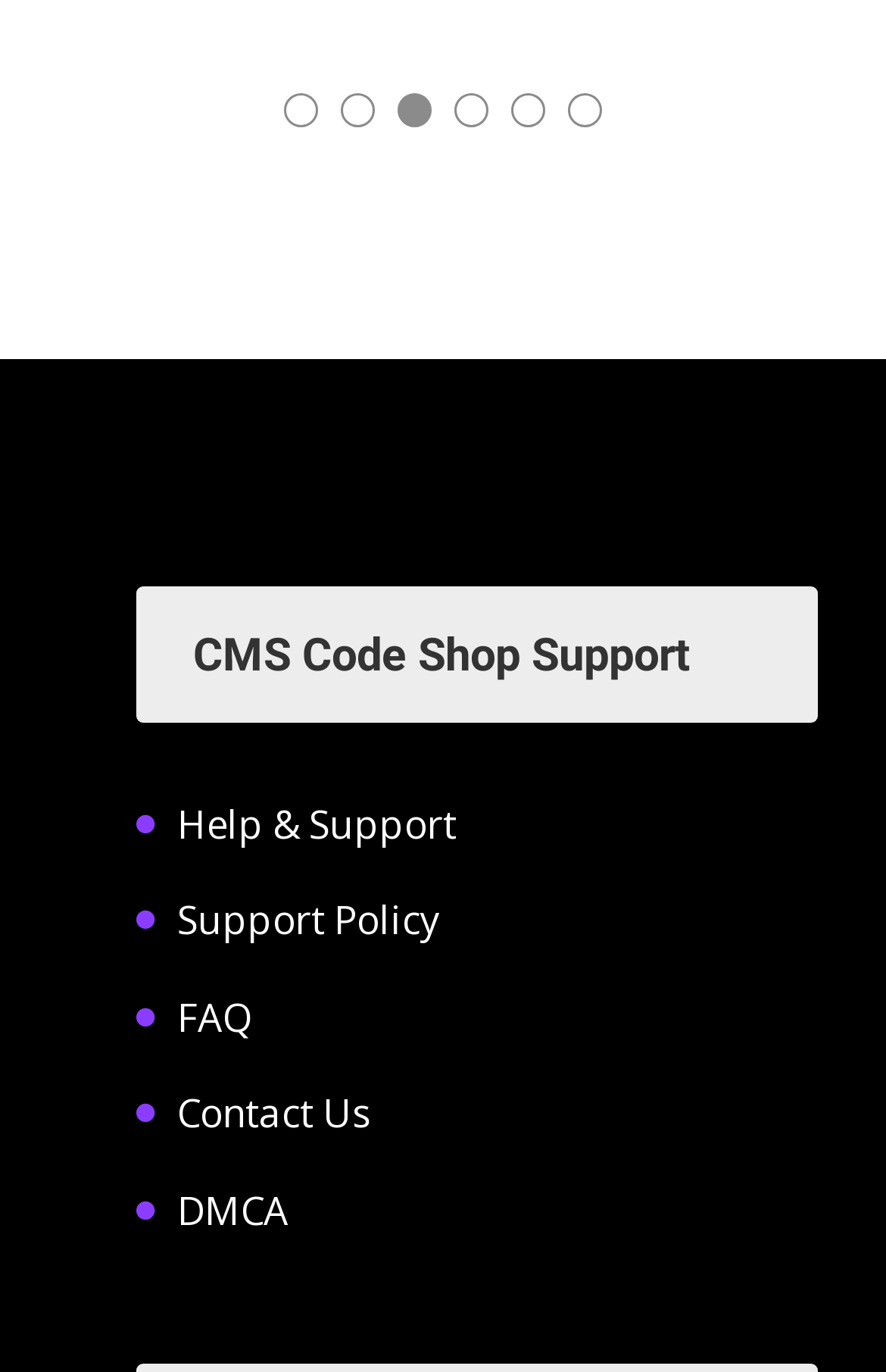Given the webpage screenshot and the description, determine the bounding box coordinates (top-left x, top-left y, bottom-right x, bottom-right y) that define the location of the UI element matching this description: Support Policy

[0.2, 0.652, 0.497, 0.69]